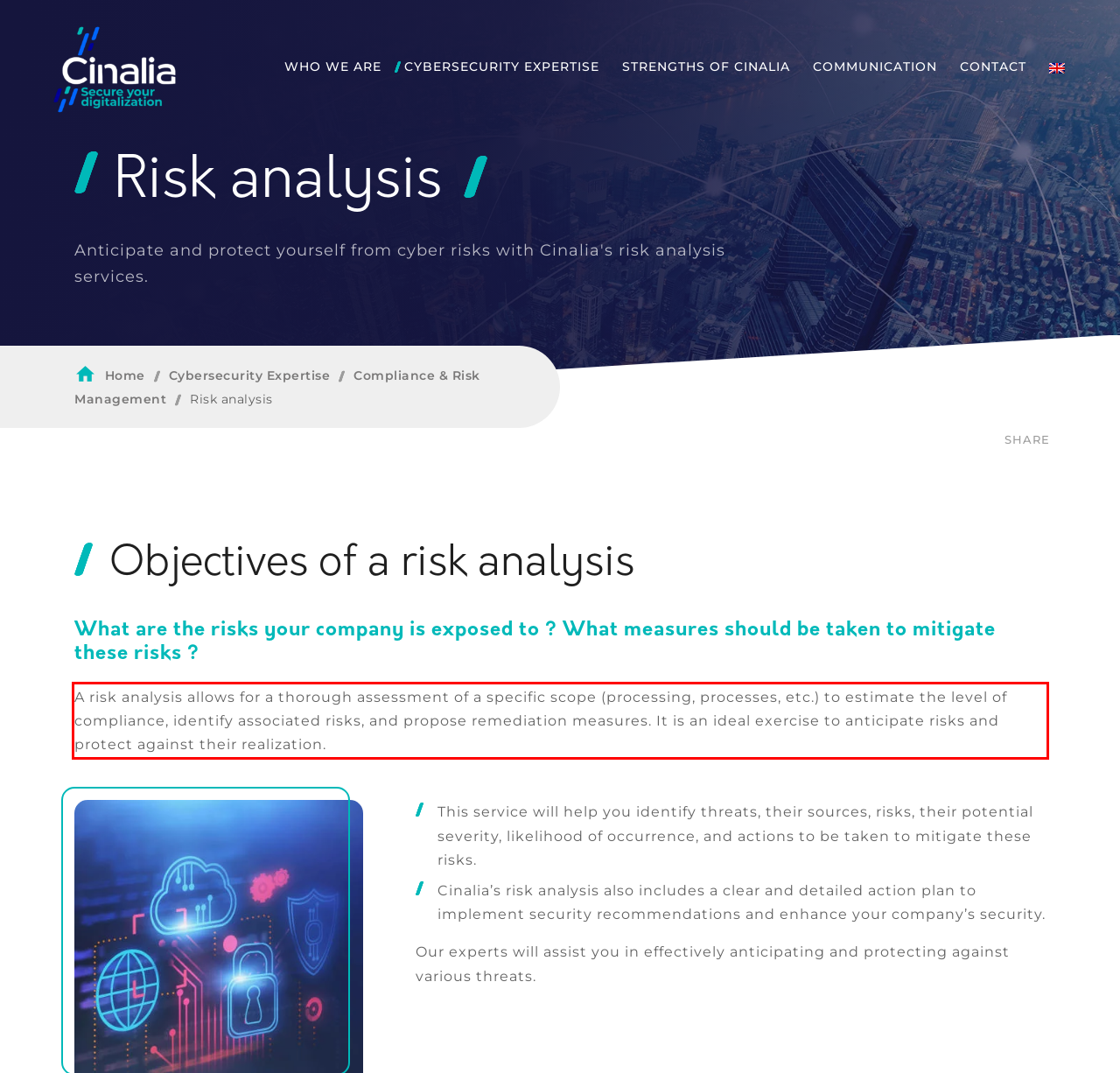Analyze the screenshot of the webpage and extract the text from the UI element that is inside the red bounding box.

A risk analysis allows for a thorough assessment of a specific scope (processing, processes, etc.) to estimate the level of compliance, identify associated risks, and propose remediation measures. It is an ideal exercise to anticipate risks and protect against their realization.